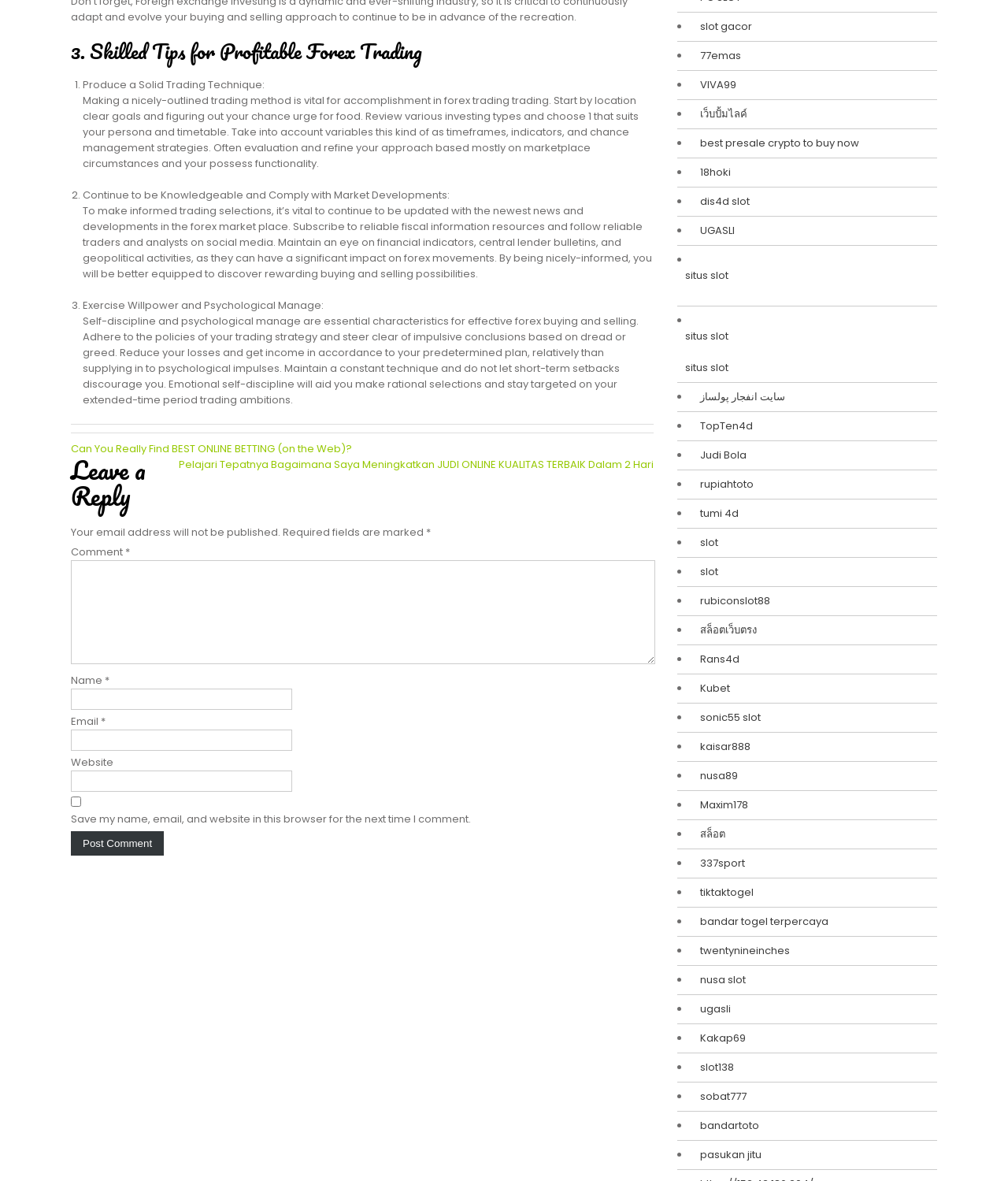Please reply with a single word or brief phrase to the question: 
How many textboxes are there in the comment section?

4